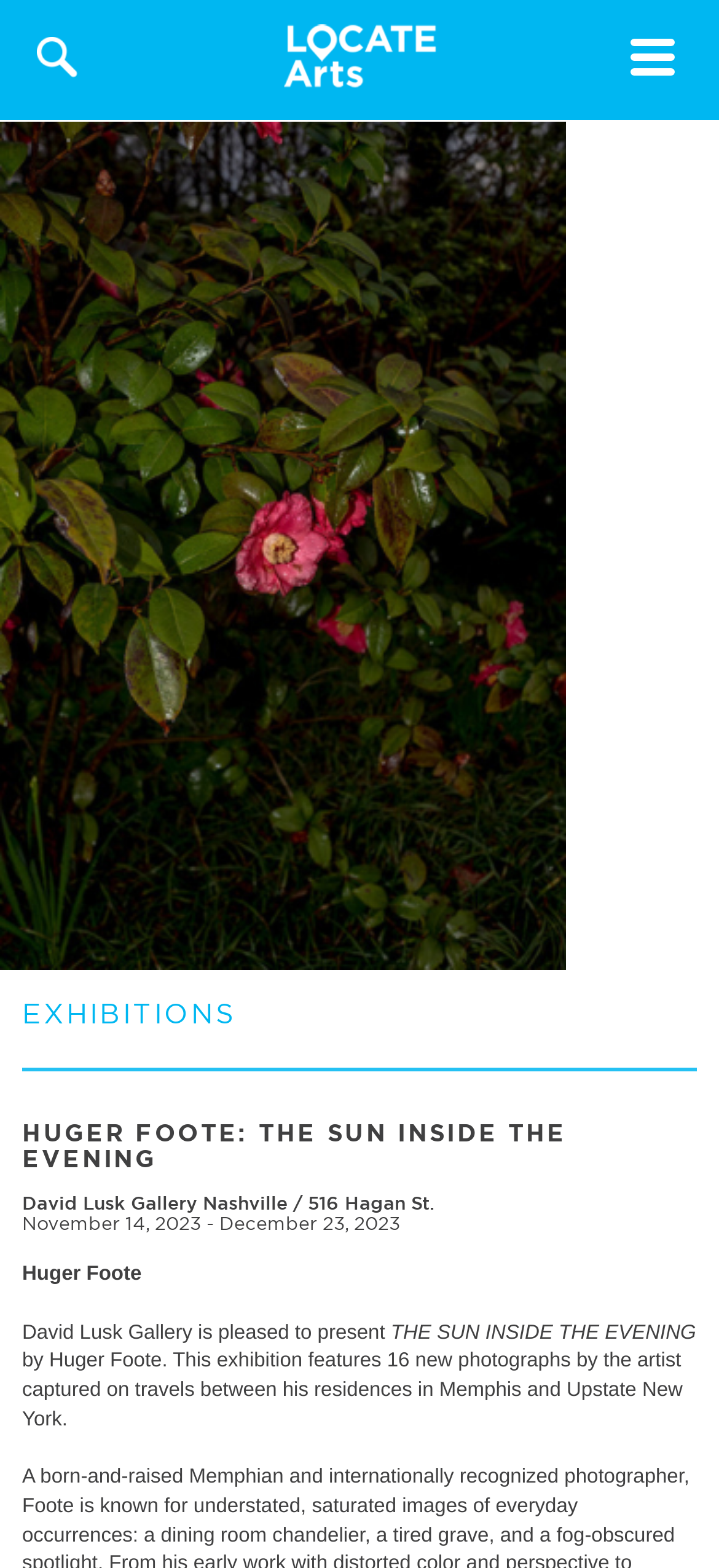What is the duration of the exhibition?
Using the details from the image, give an elaborate explanation to answer the question.

I found the answer by looking at the heading 'David Lusk Gallery Nashville / 516 Hagan St. November 14, 2023 - December 23, 2023' which suggests that the exhibition is taking place from November 14, 2023 to December 23, 2023.